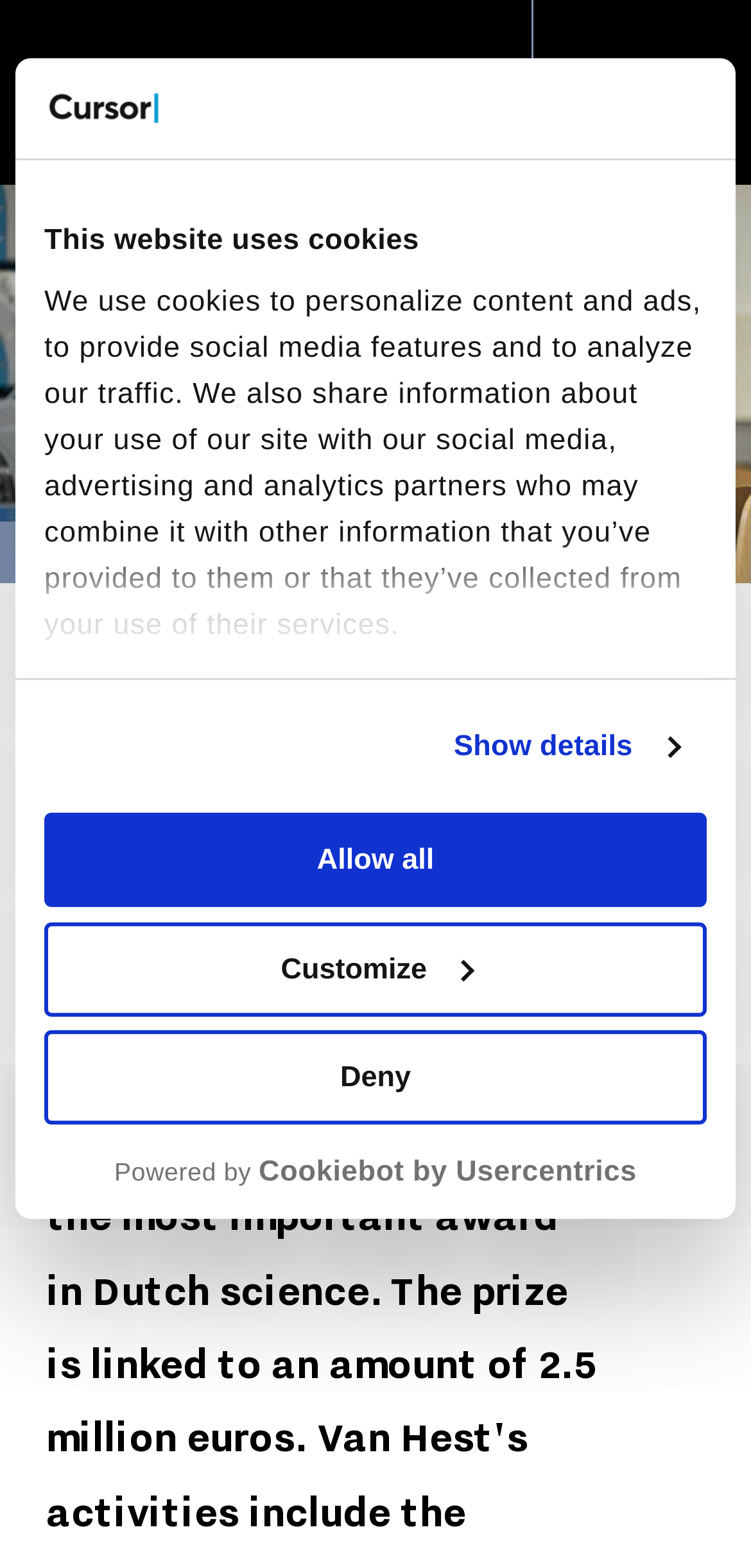Find the bounding box coordinates of the clickable element required to execute the following instruction: "Click the logo". Provide the coordinates as four float numbers between 0 and 1, i.e., [left, top, right, bottom].

[0.059, 0.056, 0.218, 0.083]